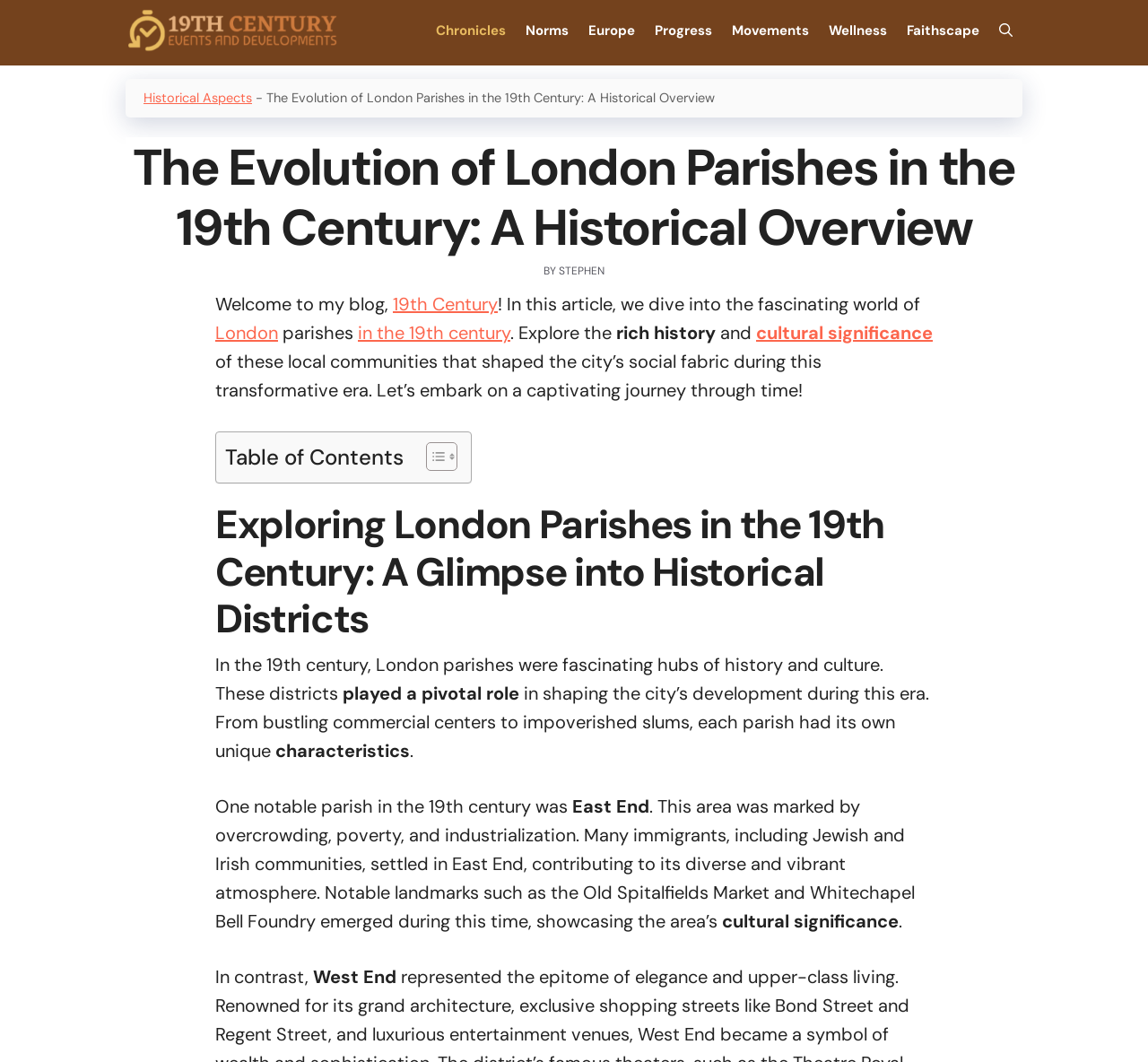What is the contrast to East End mentioned in the article?
Please elaborate on the answer to the question with detailed information.

The article contrasts East End with West End, implying that West End is a different type of parish or area, possibly with different characteristics or features.